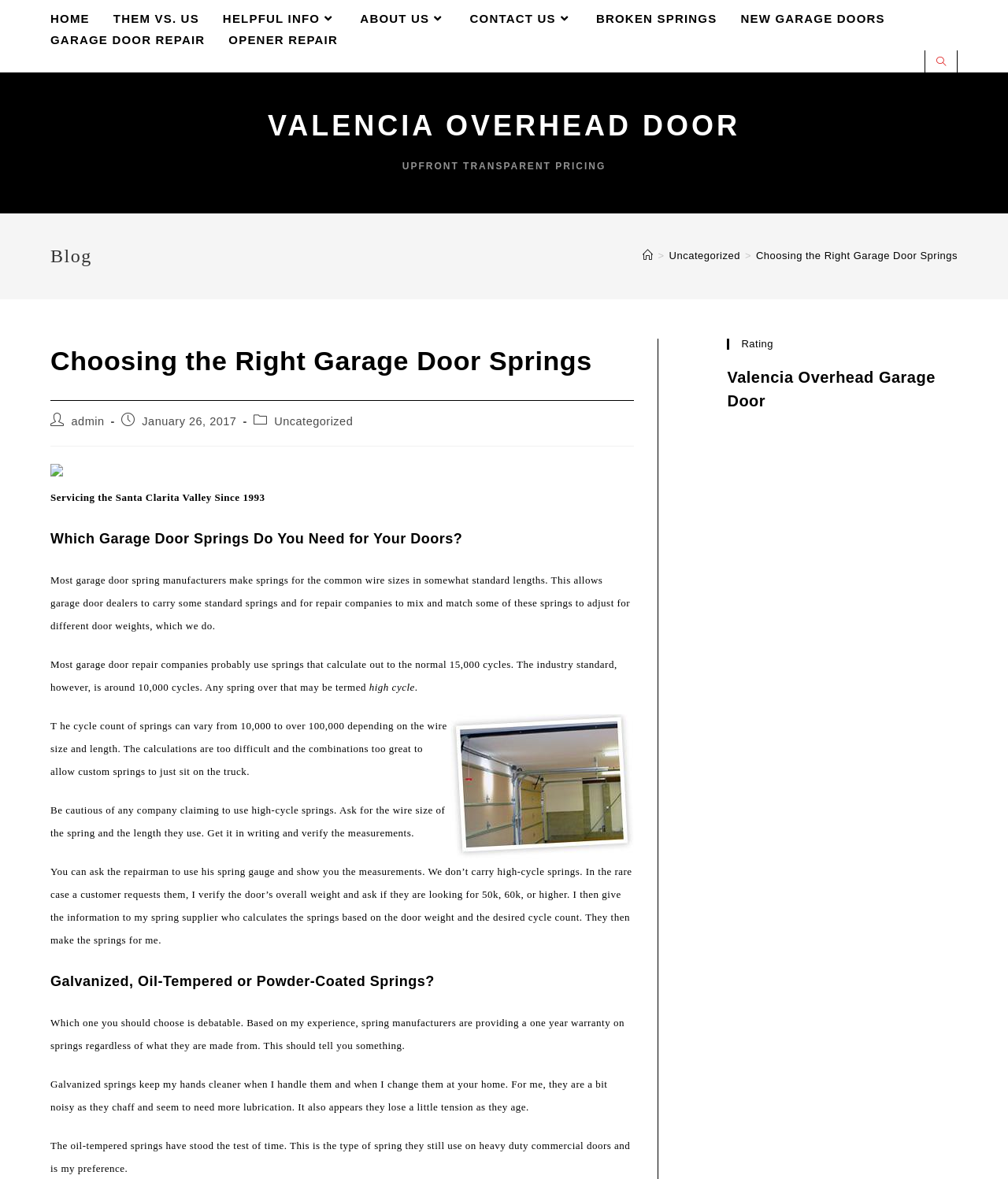Locate the bounding box coordinates of the clickable element to fulfill the following instruction: "Check the rating". Provide the coordinates as four float numbers between 0 and 1 in the format [left, top, right, bottom].

[0.721, 0.287, 0.95, 0.297]